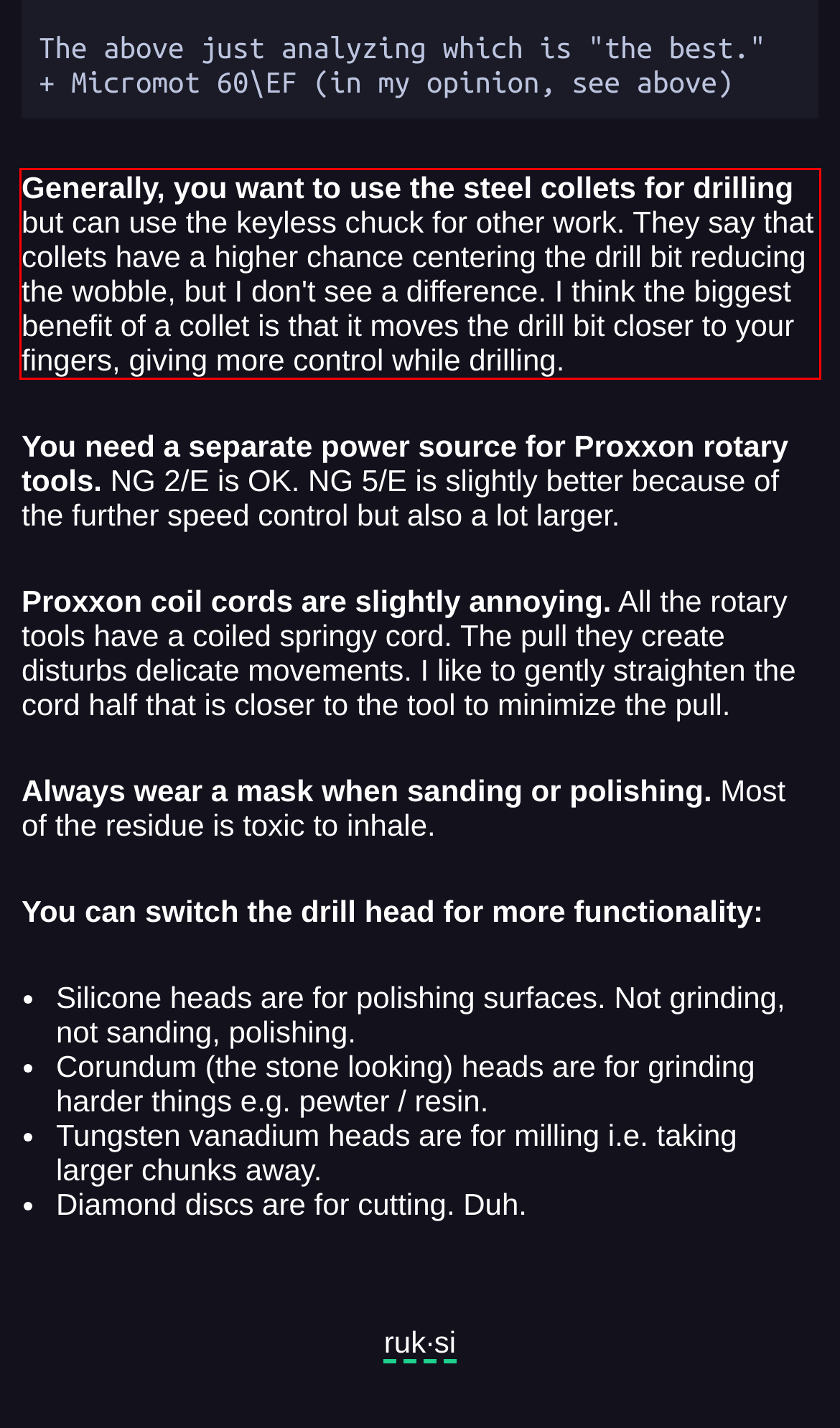You are provided with a screenshot of a webpage containing a red bounding box. Please extract the text enclosed by this red bounding box.

Generally, you want to use the steel collets for drilling but can use the keyless chuck for other work. They say that collets have a higher chance centering the drill bit reducing the wobble, but I don't see a difference. I think the biggest benefit of a collet is that it moves the drill bit closer to your fingers, giving more control while drilling.